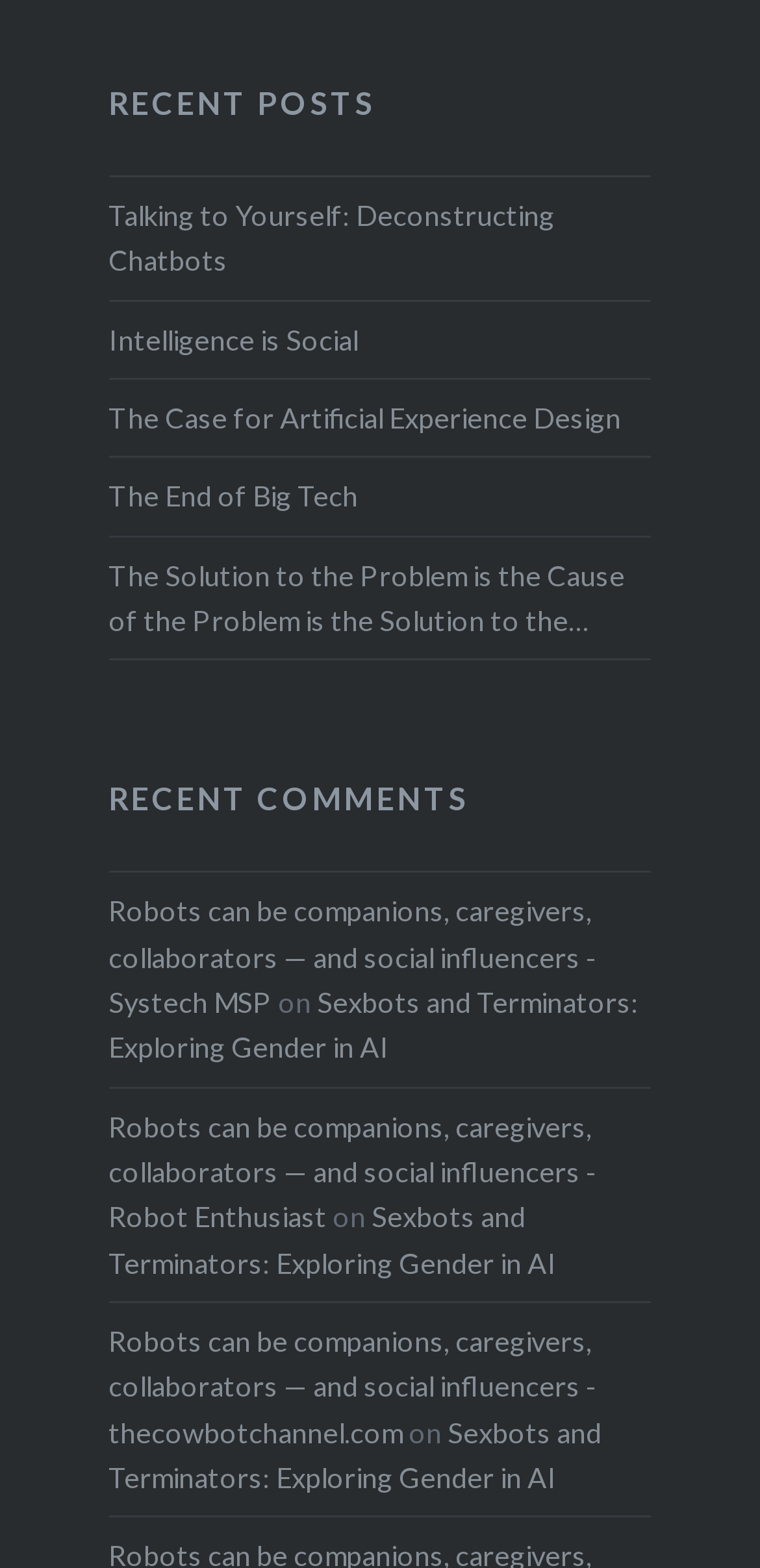Analyze the image and give a detailed response to the question:
What is the title of the second post?

The second link element in the 'RECENT POSTS' section has the text 'Intelligence is Social', which is likely the title of the second post.